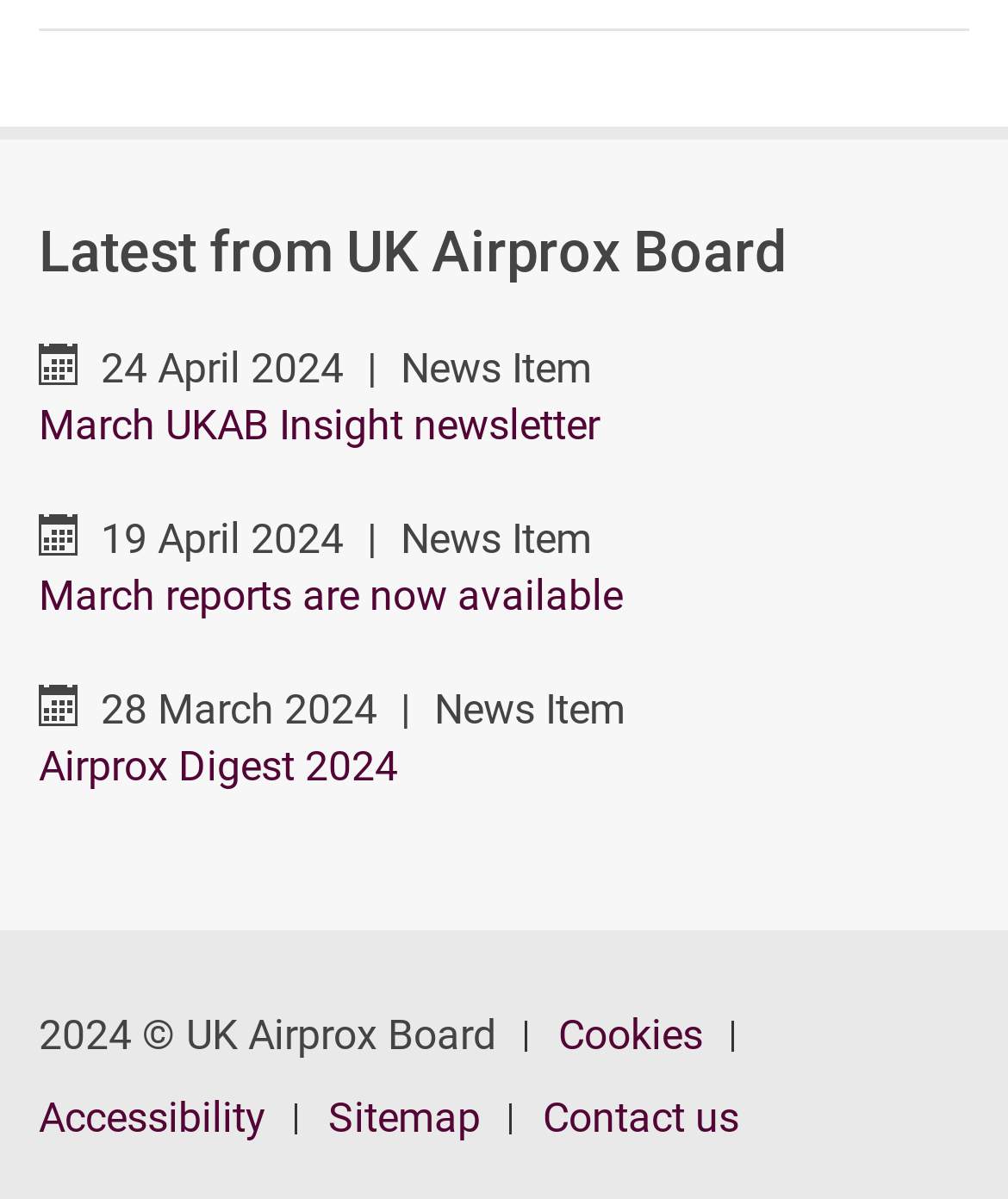How many news items are listed?
Refer to the image and offer an in-depth and detailed answer to the question.

I counted the number of news items listed under the 'Latest from UK Airprox Board' region, which are 'March UKAB Insight newsletter', 'March reports are now available', and 'Airprox Digest 2024'.